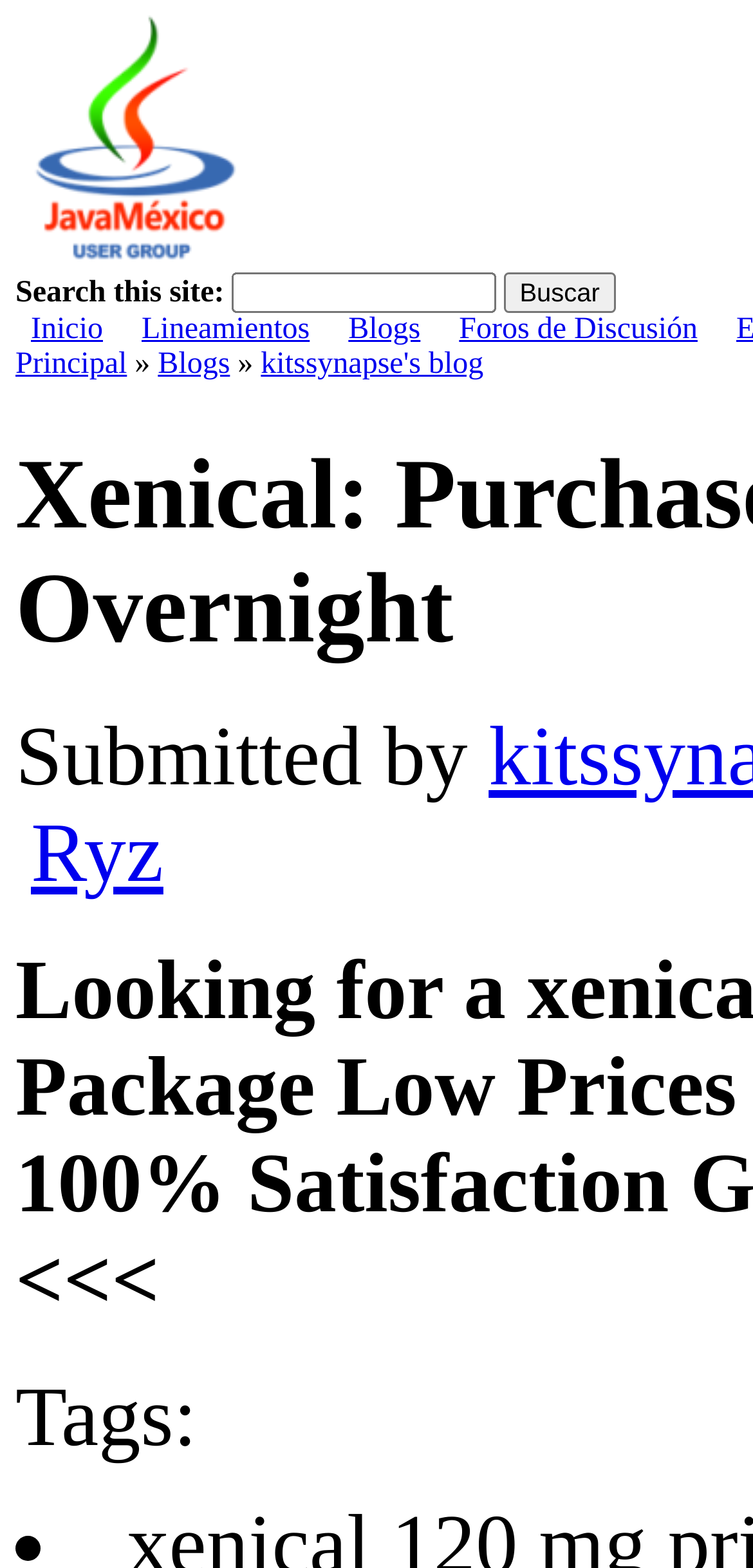What is the main heading displayed on the webpage? Please provide the text.

Xenical: Purchase Cheapest Generic Overnight